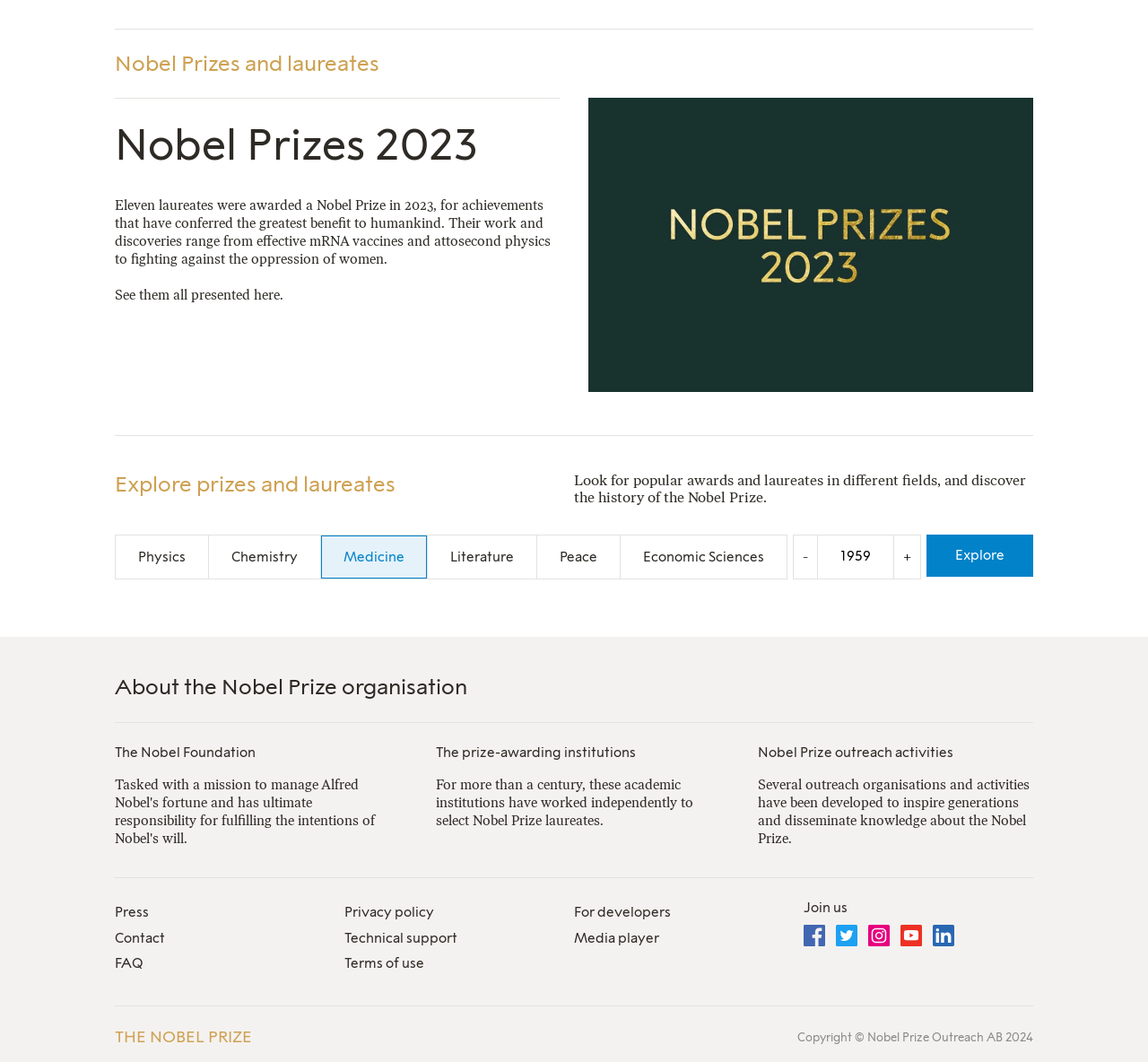Based on the image, give a detailed response to the question: How many outreach organisations are mentioned?

The answer can be found in the section 'Nobel Prize outreach activities' which mentions that 'Several outreach organisations and activities have been developed to inspire generations and disseminate knowledge about the Nobel Prize'.